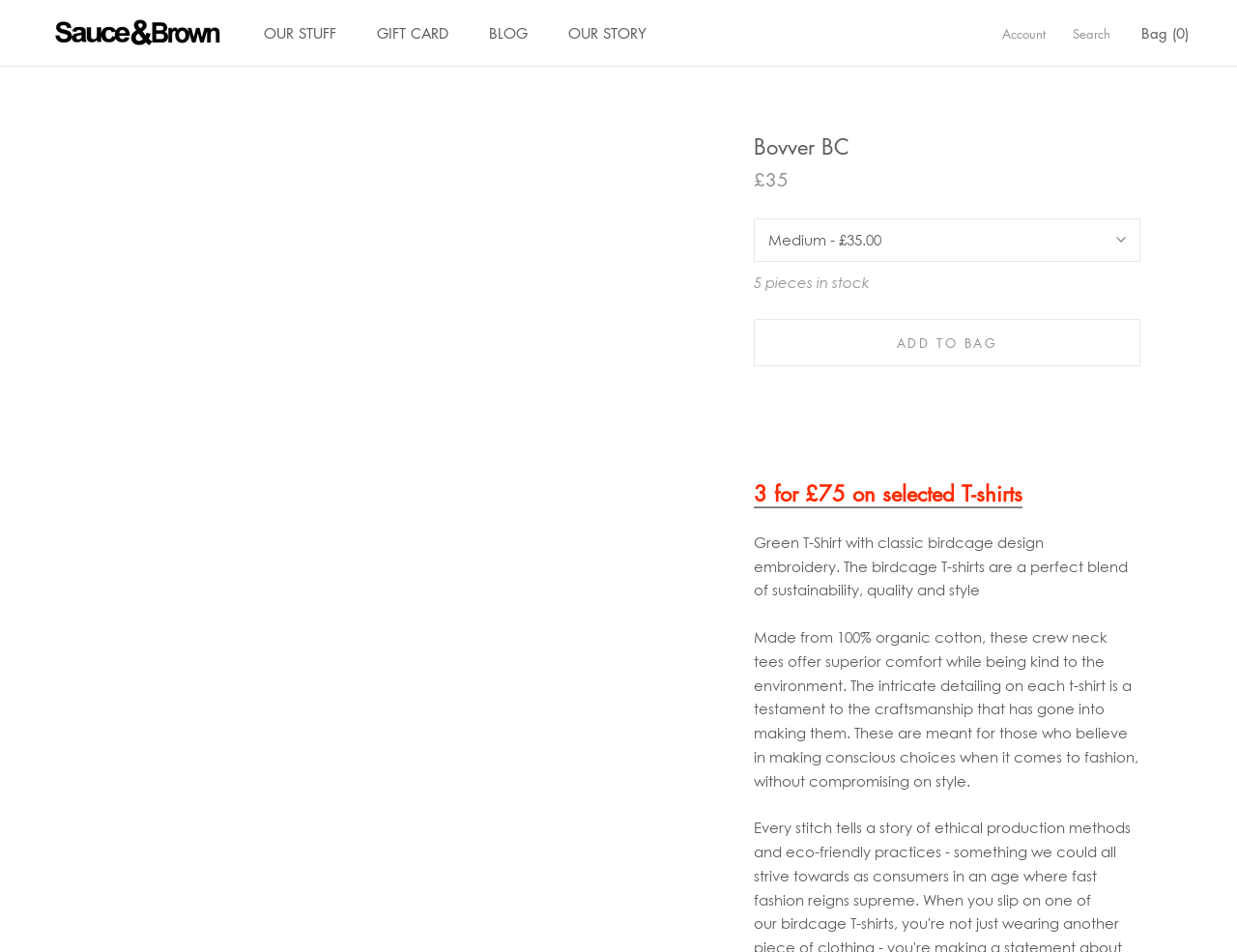What is the theme of the embroidery design on the T-Shirt?
Refer to the screenshot and answer in one word or phrase.

Birdcage